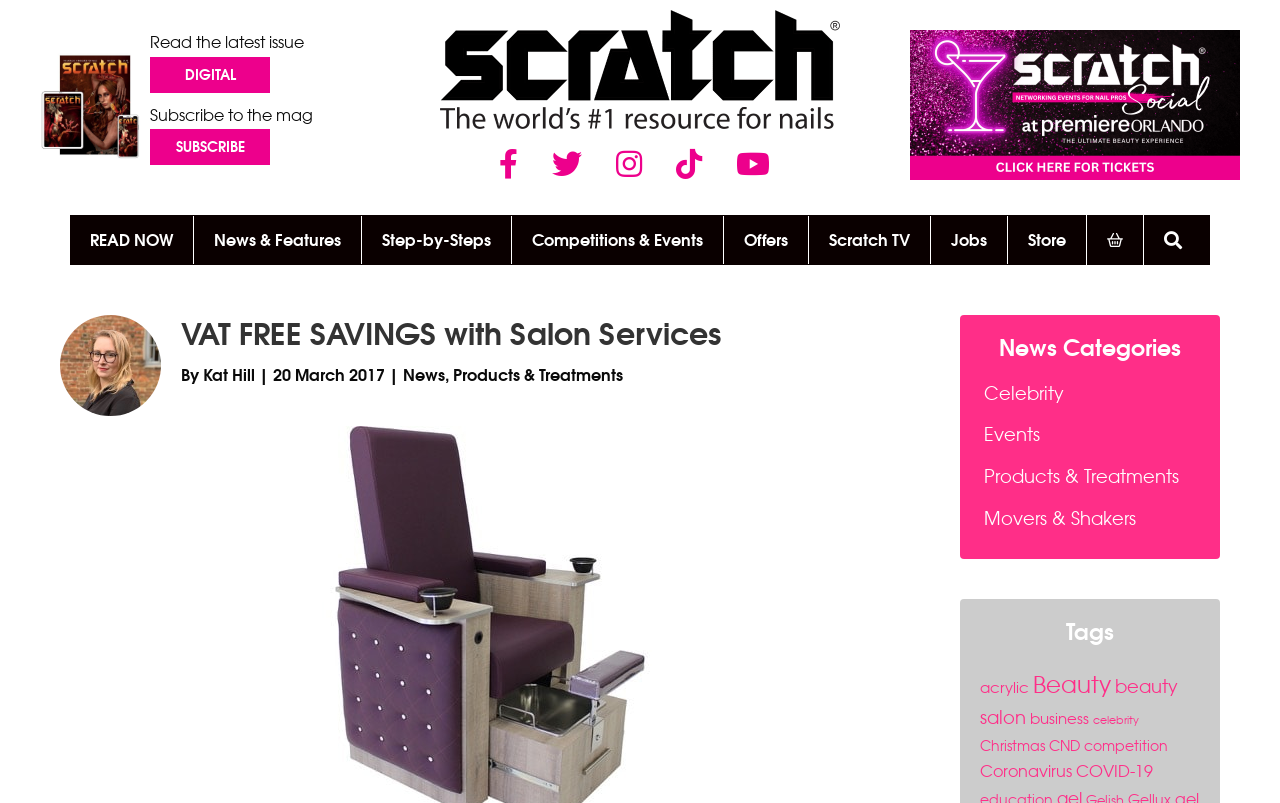Locate and provide the bounding box coordinates for the HTML element that matches this description: "READ NOW".

[0.055, 0.269, 0.151, 0.329]